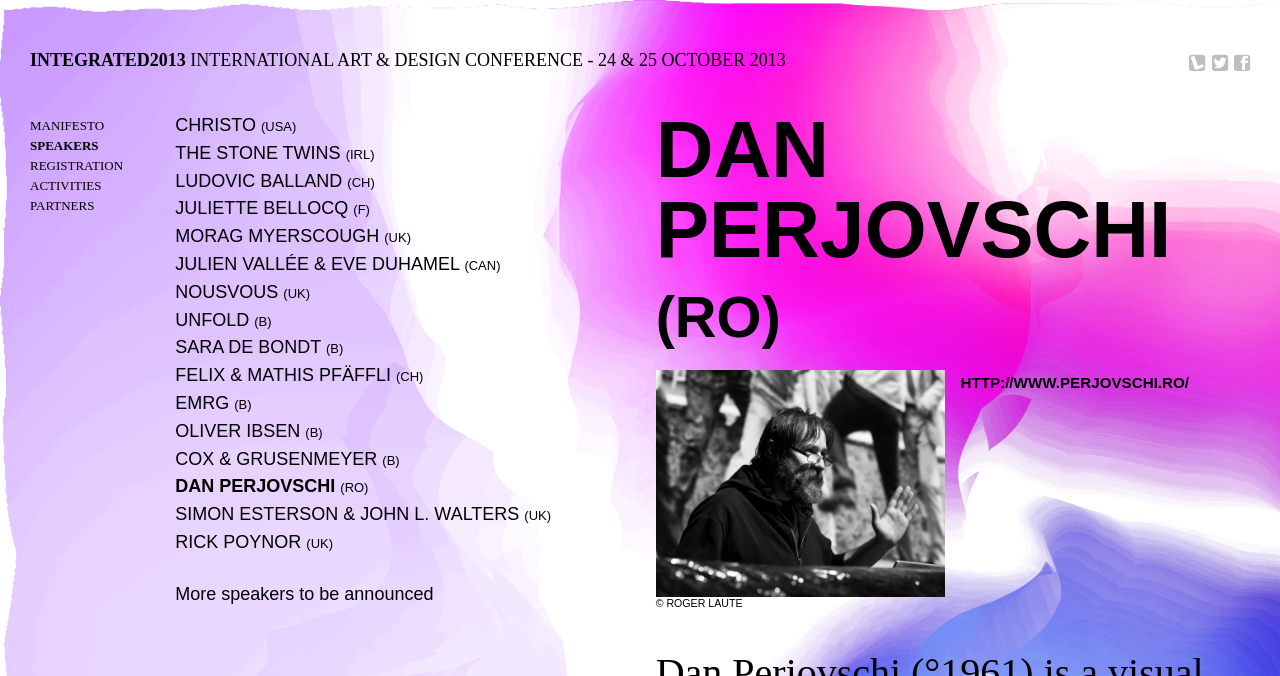Kindly determine the bounding box coordinates of the area that needs to be clicked to fulfill this instruction: "View Dan Perjovschi's profile".

[0.137, 0.705, 0.262, 0.734]